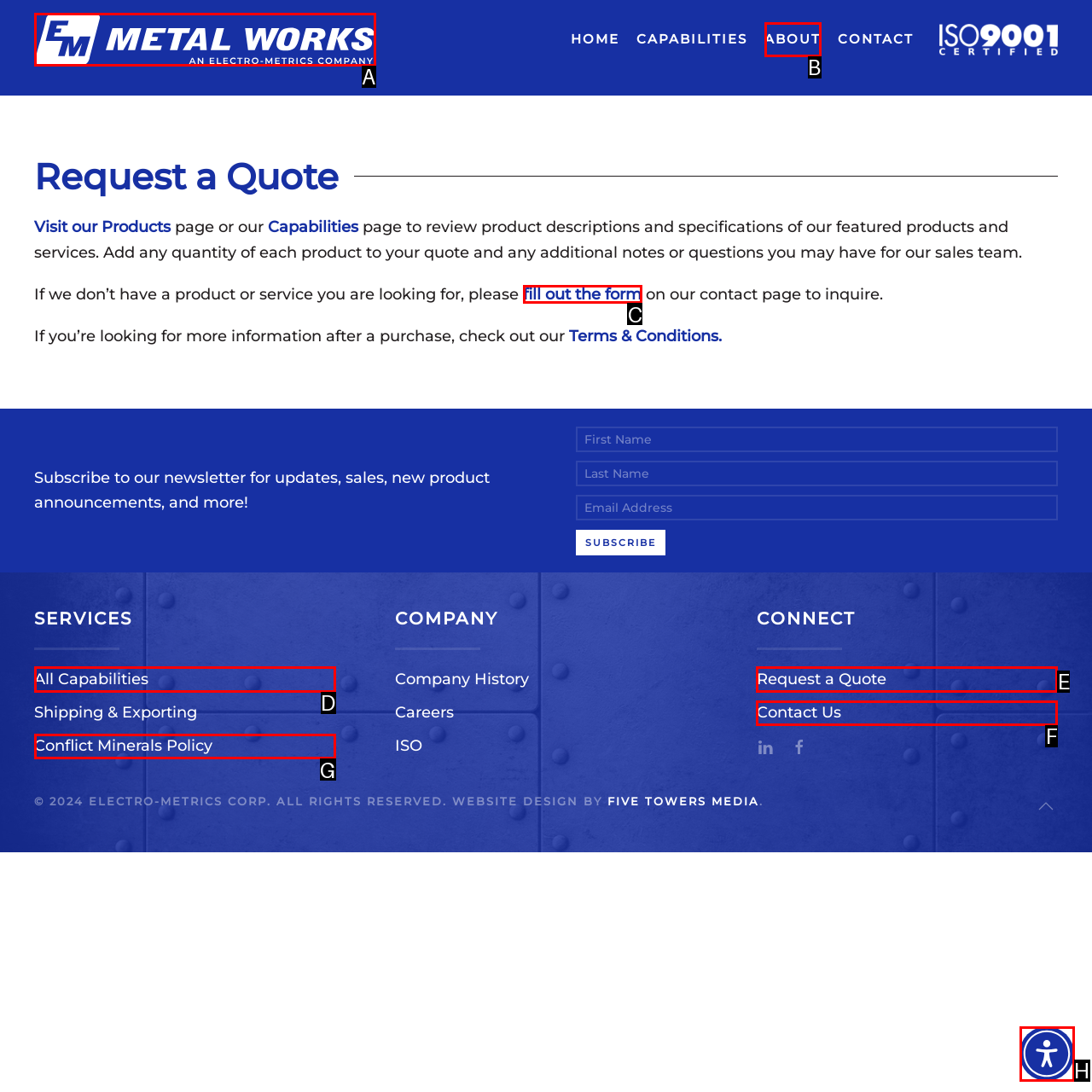Choose the UI element to click on to achieve this task: Fill out the form. Reply with the letter representing the selected element.

C